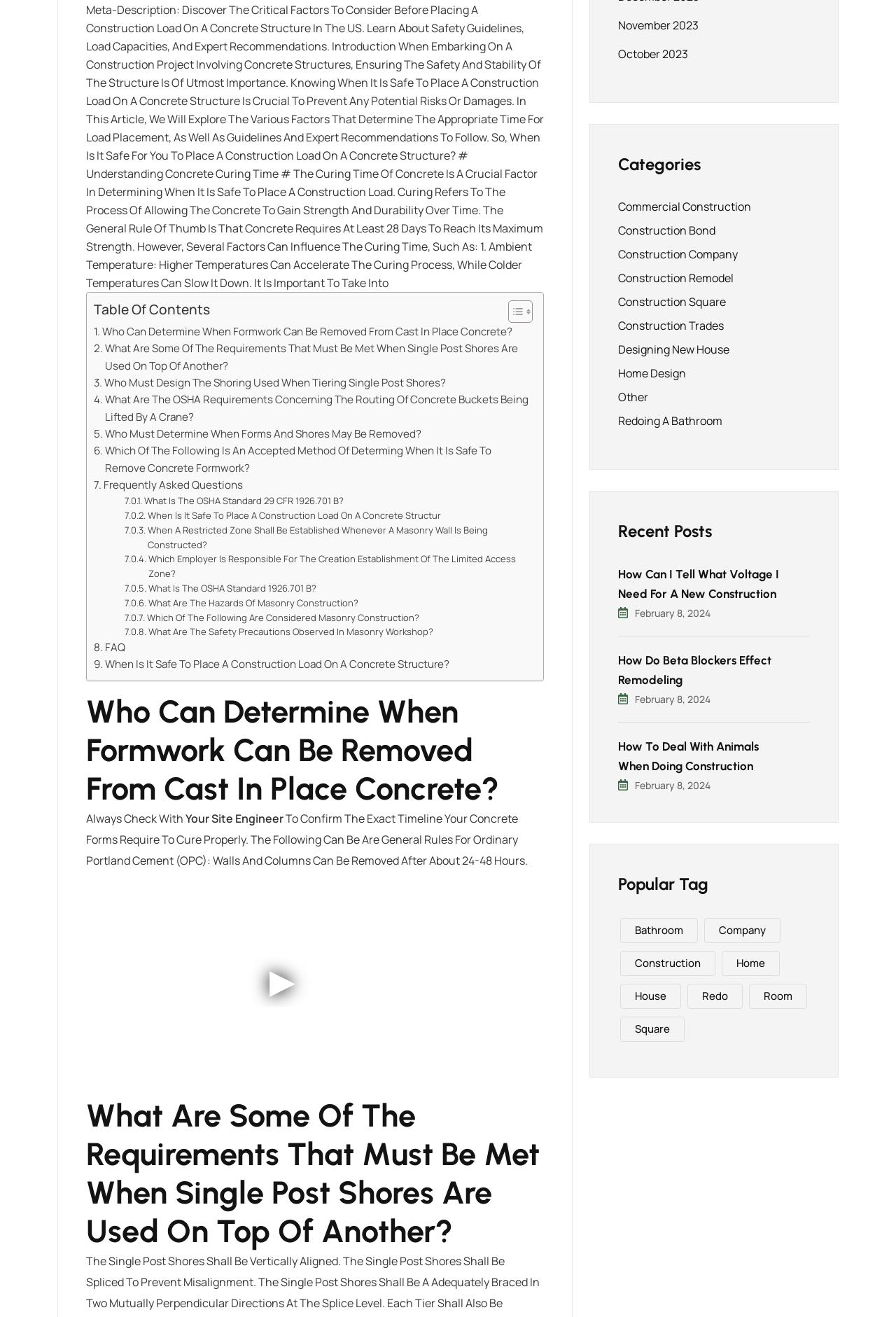Please give a one-word or short phrase response to the following question: 
How many categories are listed?

12